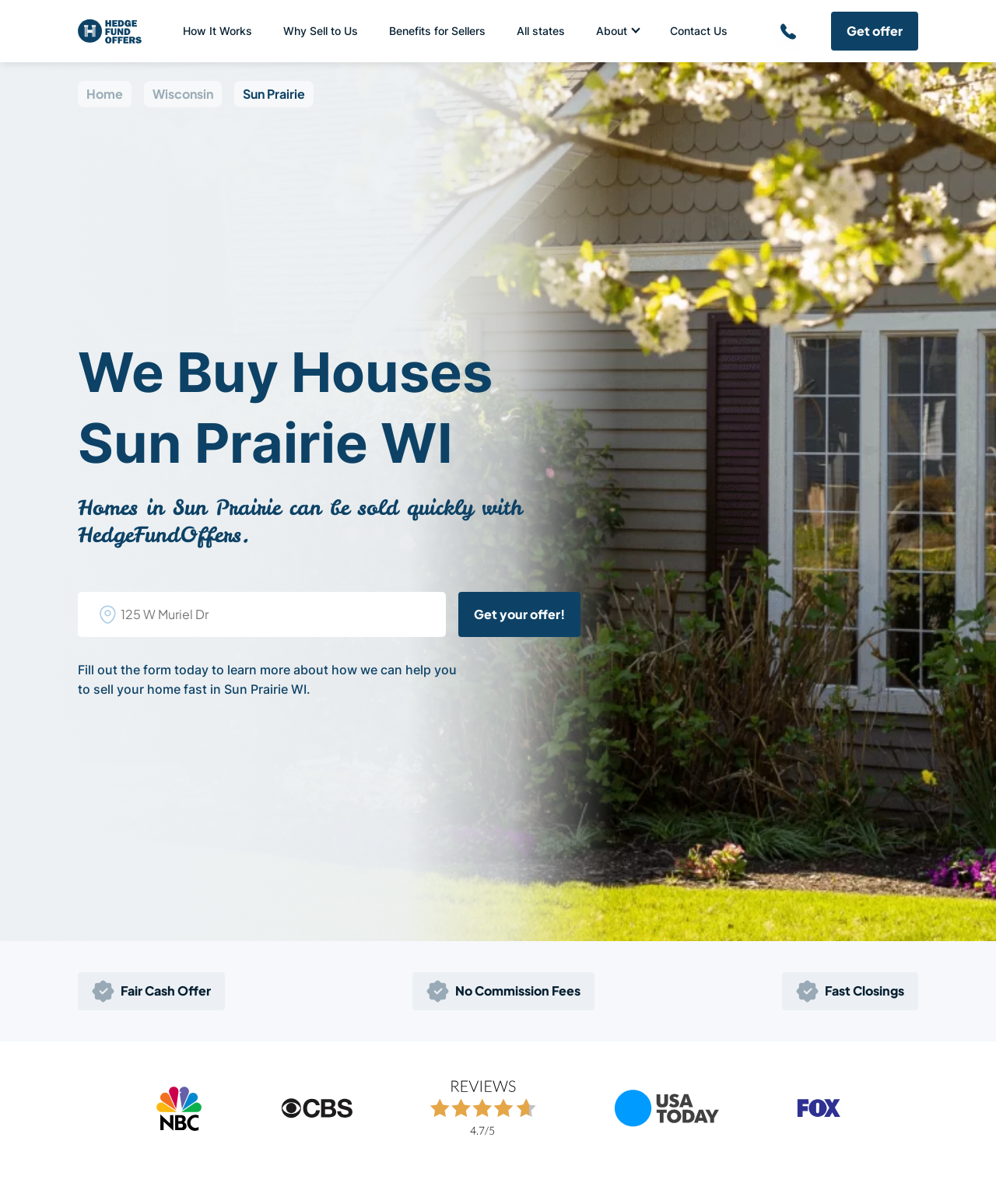Locate the bounding box coordinates of the area that needs to be clicked to fulfill the following instruction: "Fill in the address textbox". The coordinates should be in the format of four float numbers between 0 and 1, namely [left, top, right, bottom].

[0.078, 0.491, 0.448, 0.529]